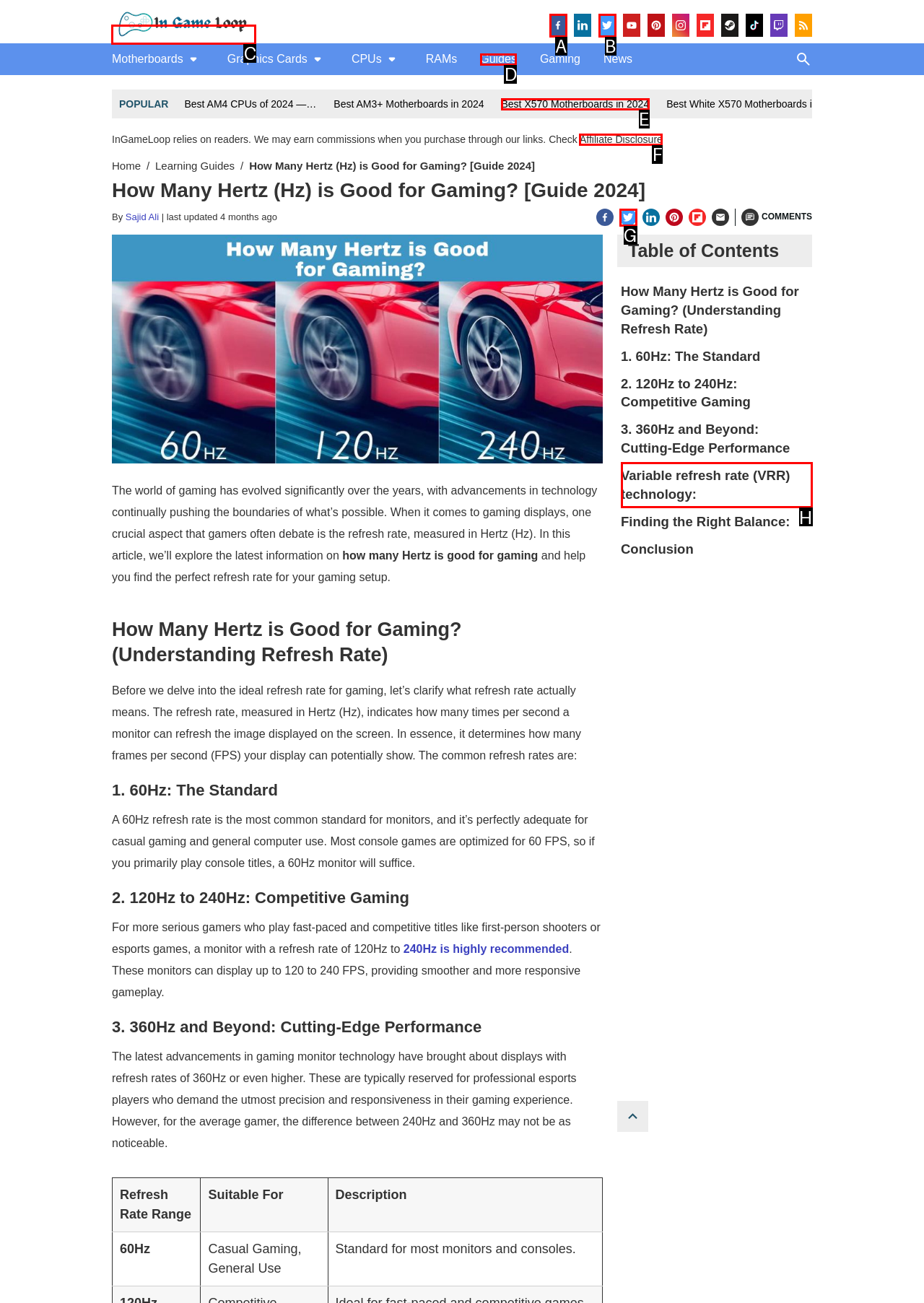Choose the HTML element to click for this instruction: Register now Answer with the letter of the correct choice from the given options.

None